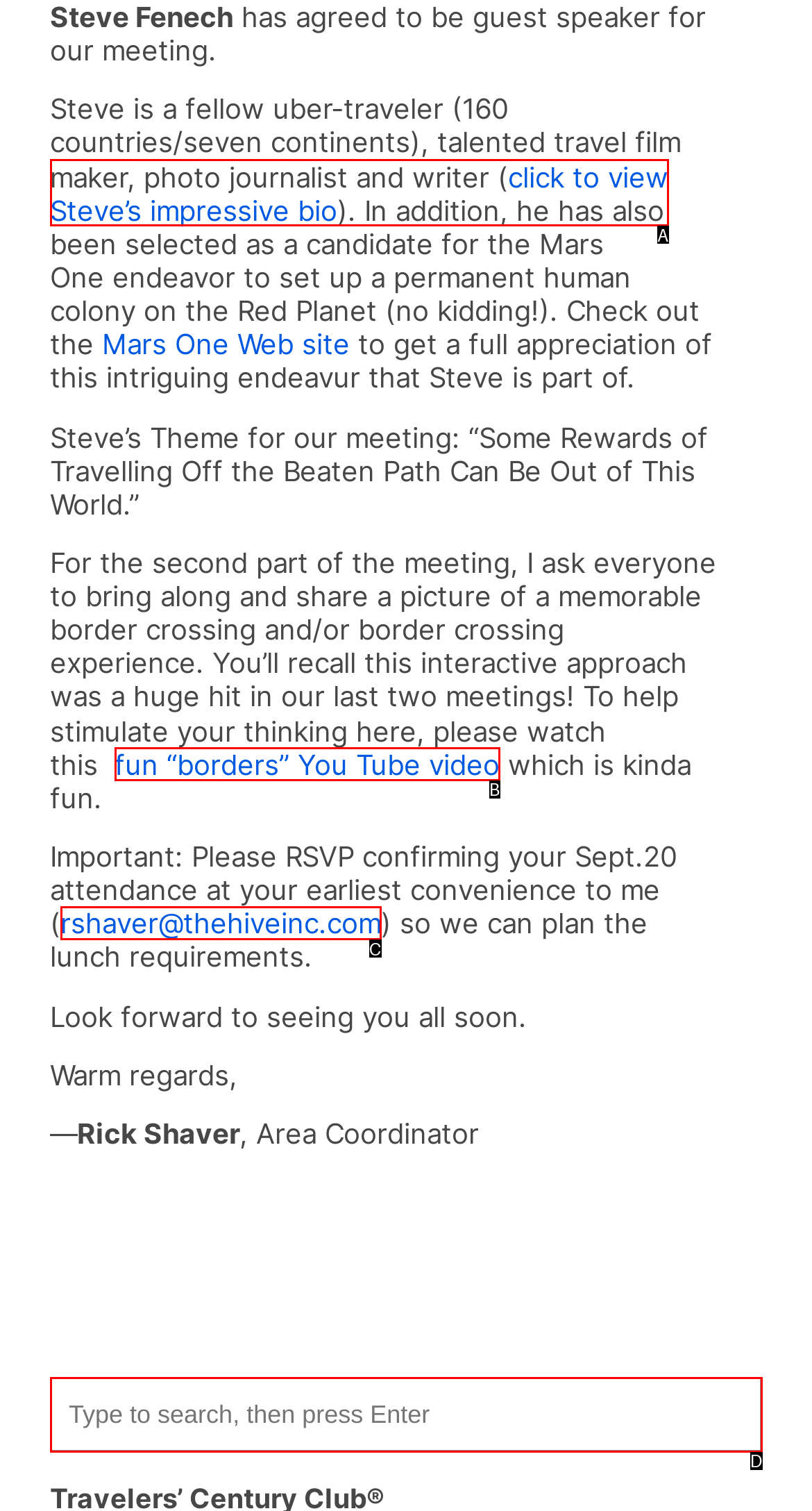Match the HTML element to the description: fun “borders” You Tube video. Answer with the letter of the correct option from the provided choices.

B